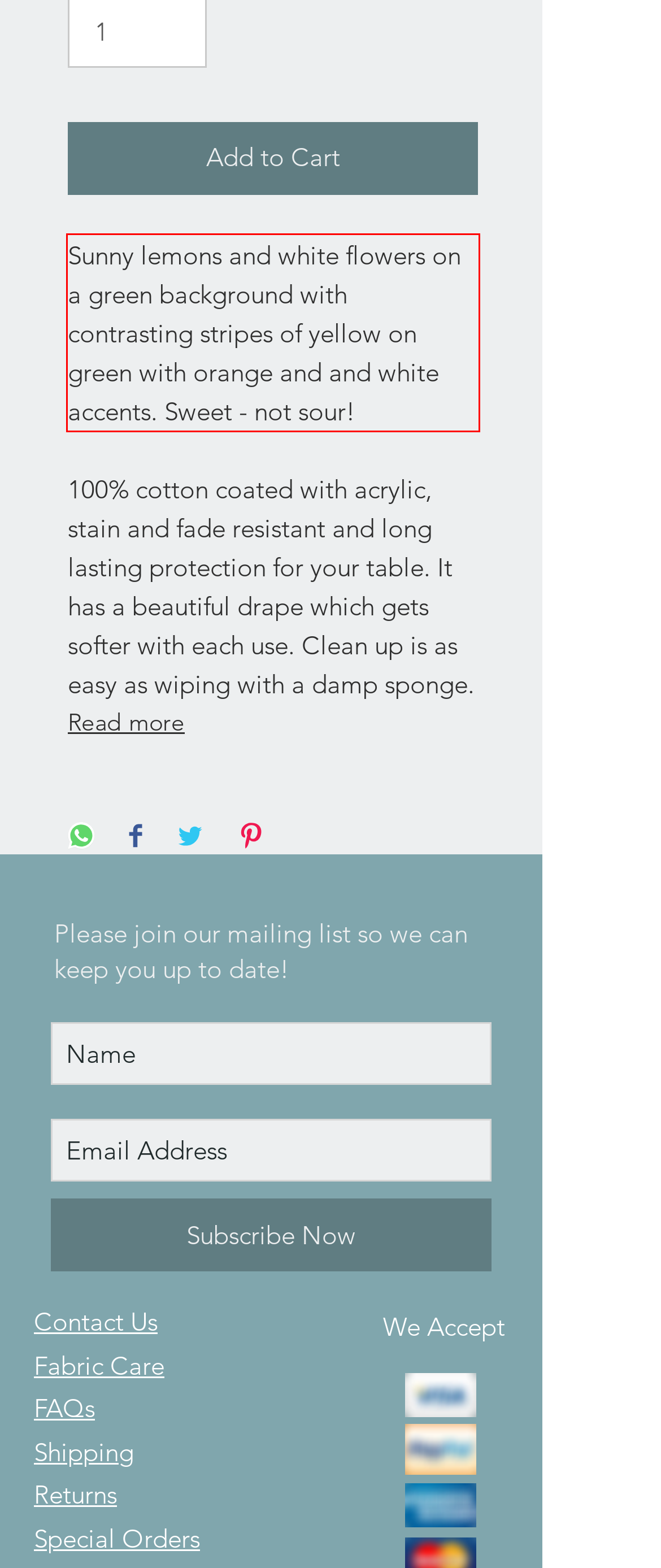Using the webpage screenshot, recognize and capture the text within the red bounding box.

Sunny lemons and white flowers on a green background with contrasting stripes of yellow on green with orange and and white accents. Sweet - not sour!